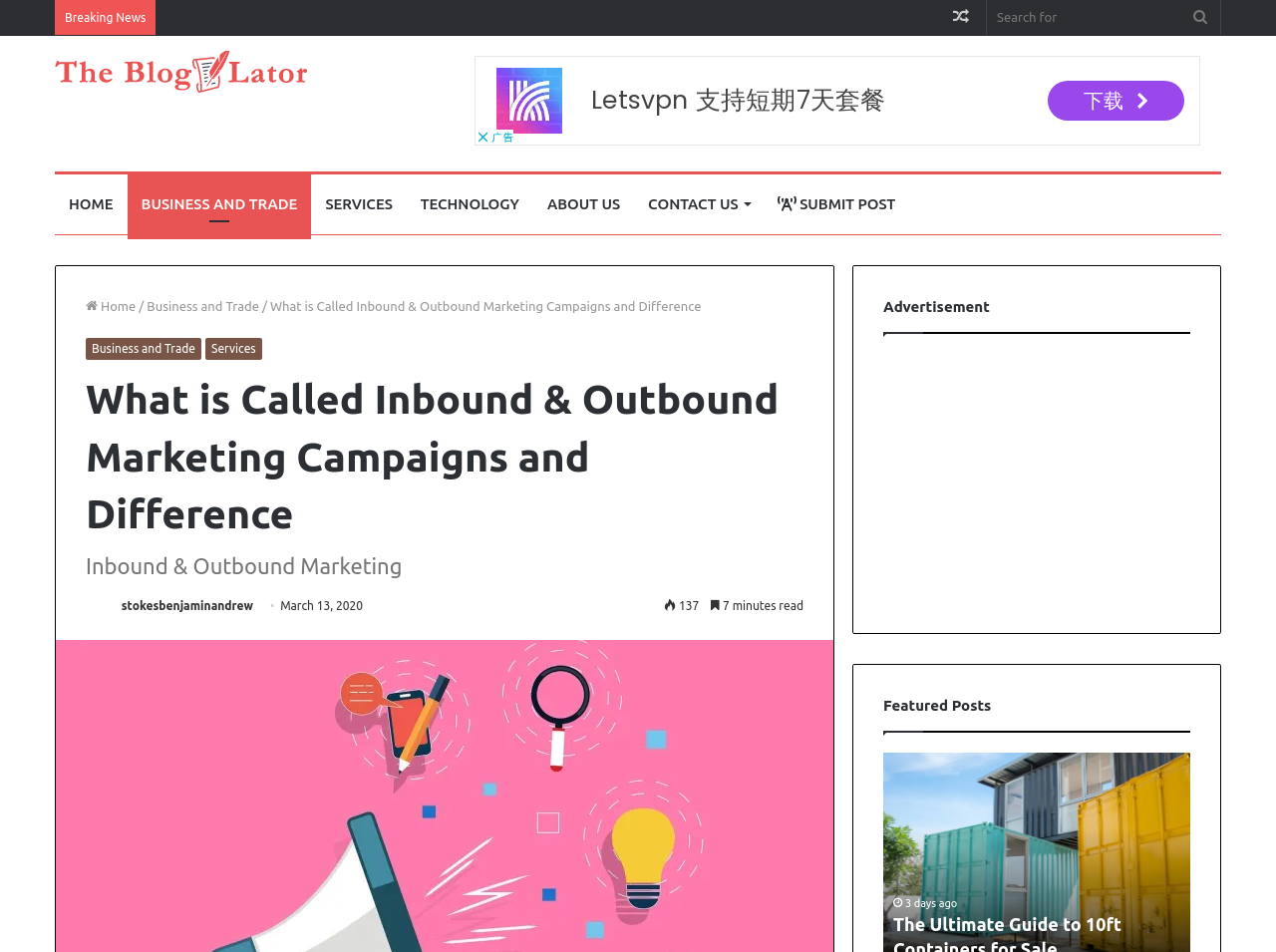Please identify the bounding box coordinates of the element's region that needs to be clicked to fulfill the following instruction: "Submit a post". The bounding box coordinates should consist of four float numbers between 0 and 1, i.e., [left, top, right, bottom].

[0.598, 0.183, 0.713, 0.246]